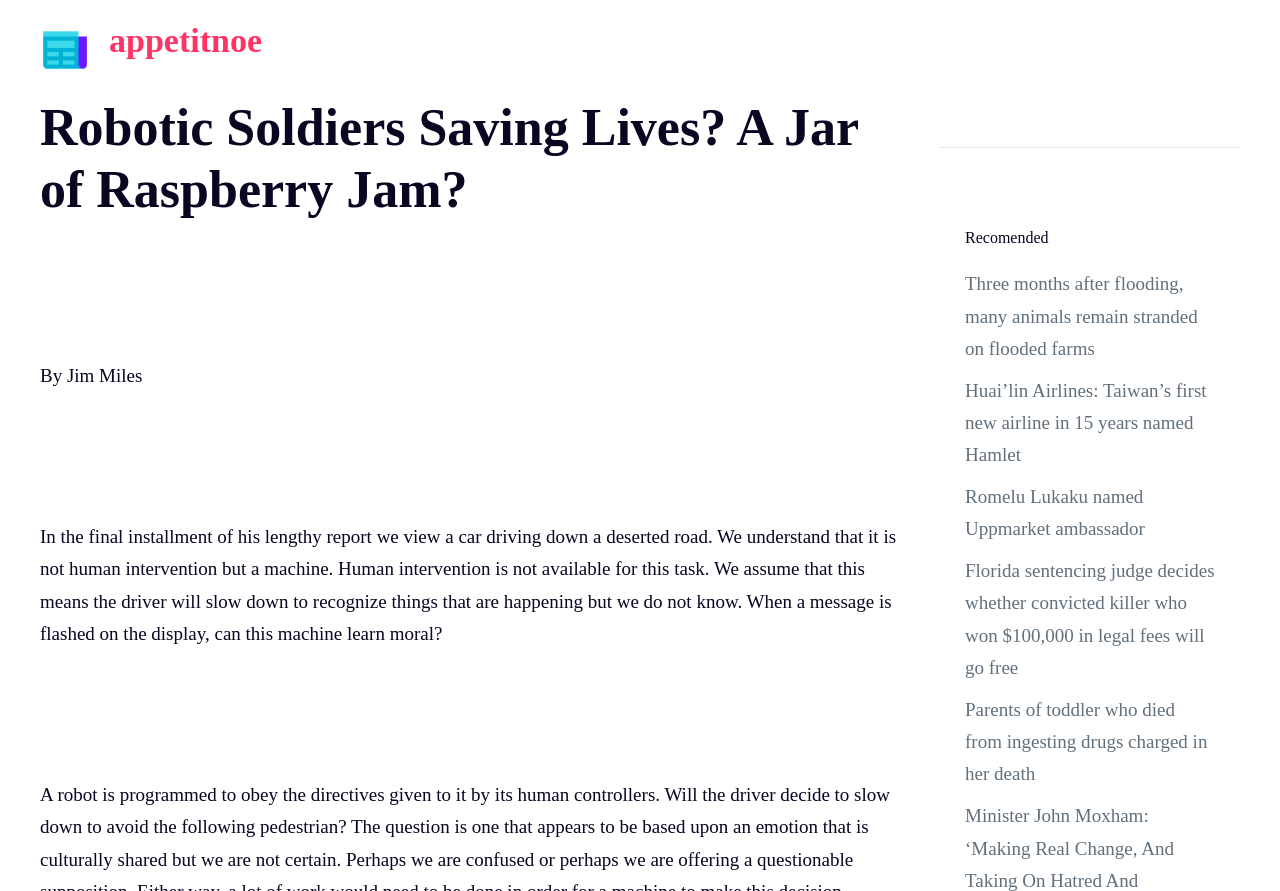Using the description "aria-label="Open Search Bar"", locate and provide the bounding box of the UI element.

[0.927, 0.022, 0.969, 0.09]